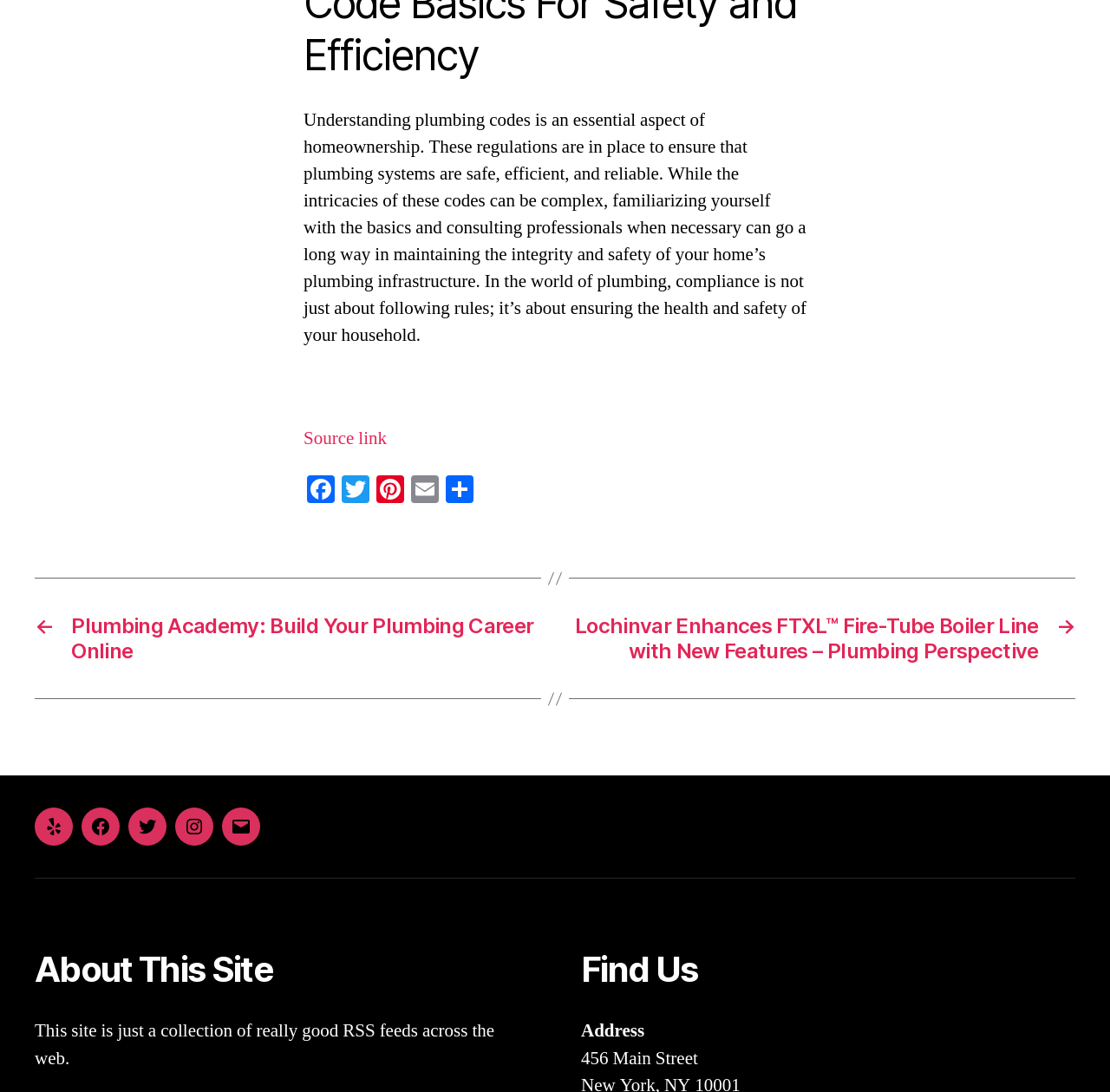Can you give a detailed response to the following question using the information from the image? What type of content is collected on this site?

This site collects RSS feeds from across the web, as mentioned in the static text under the 'About This Site' heading.